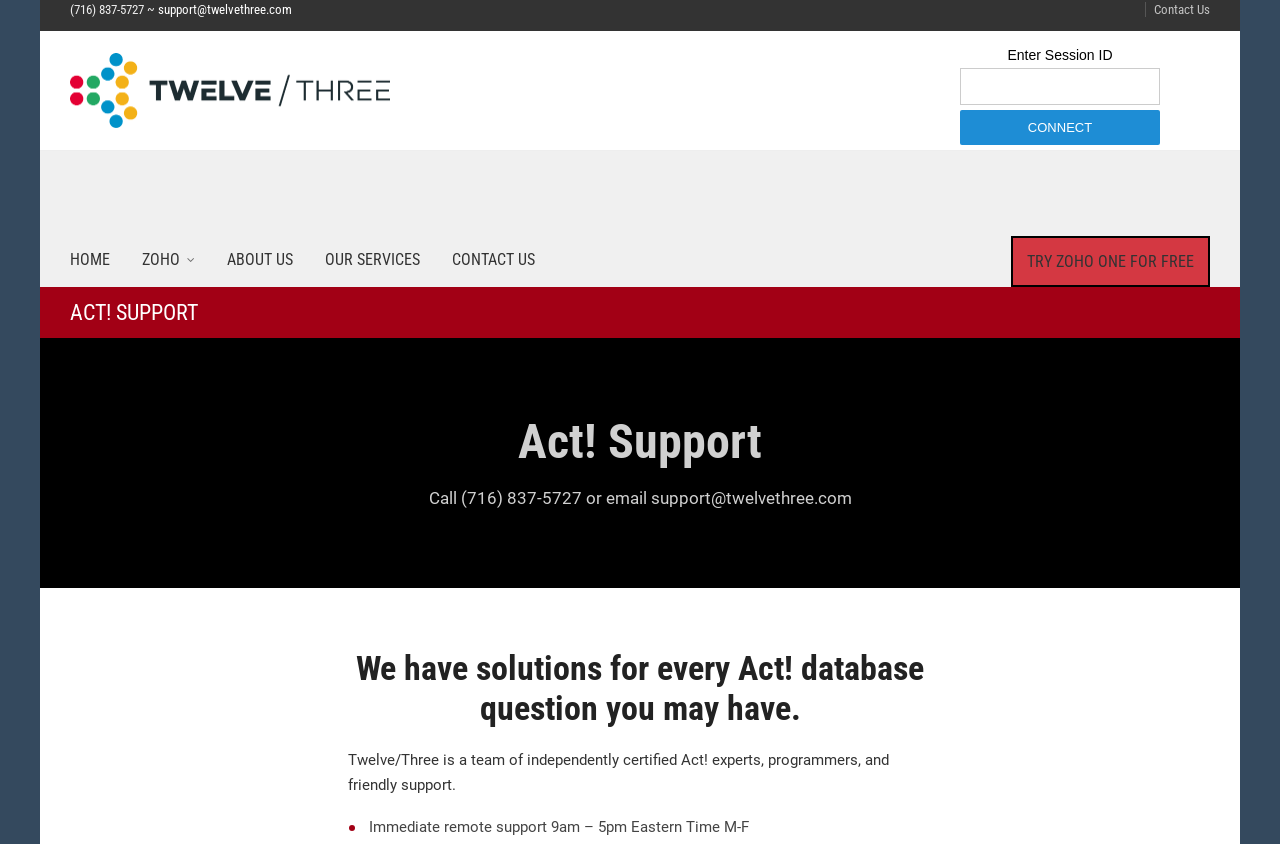Please provide a brief answer to the question using only one word or phrase: 
What is the email address for support?

support@twelvethree.com